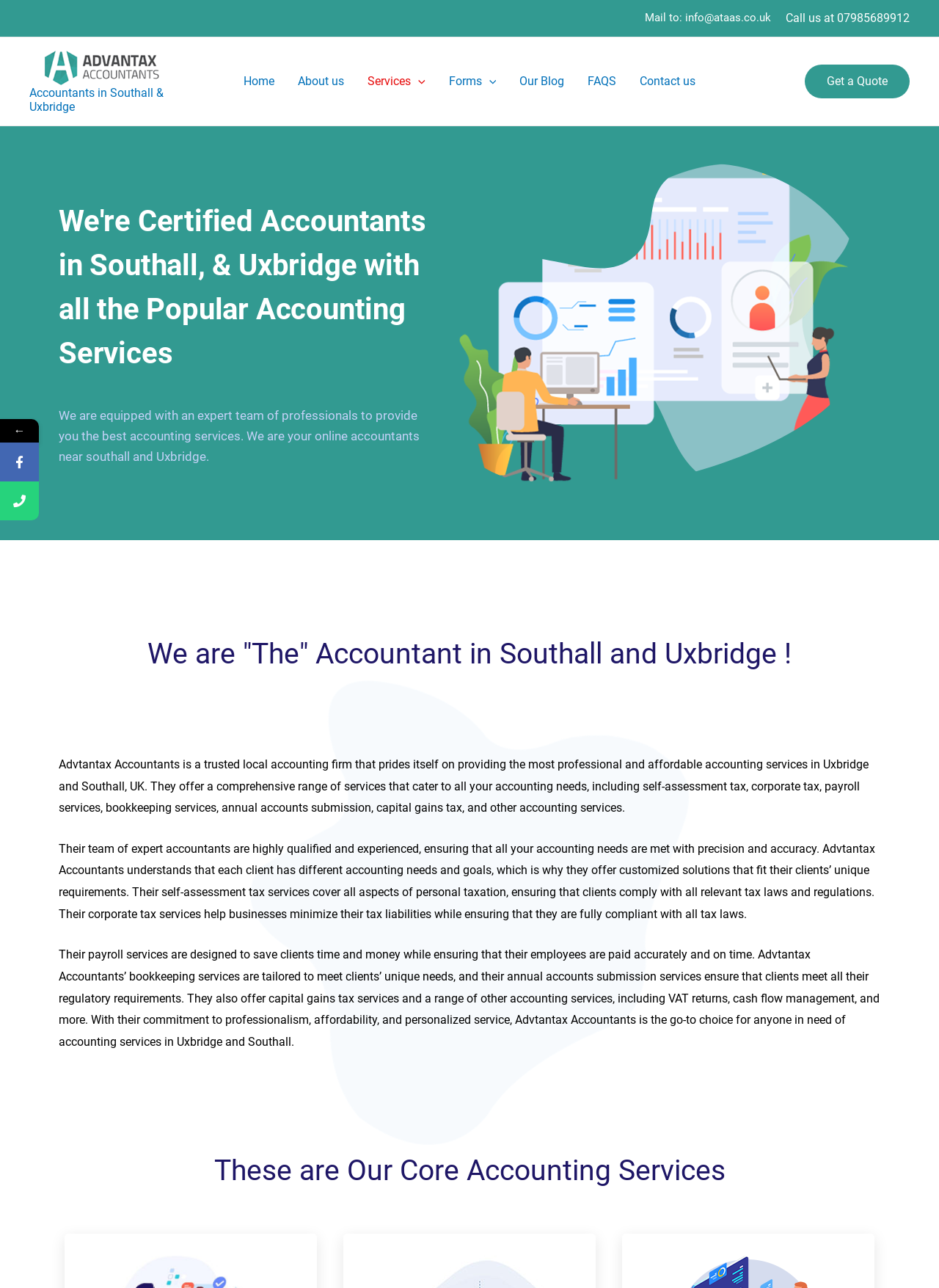Determine the bounding box for the UI element described here: "Call us at 07985689912".

[0.837, 0.009, 0.969, 0.019]